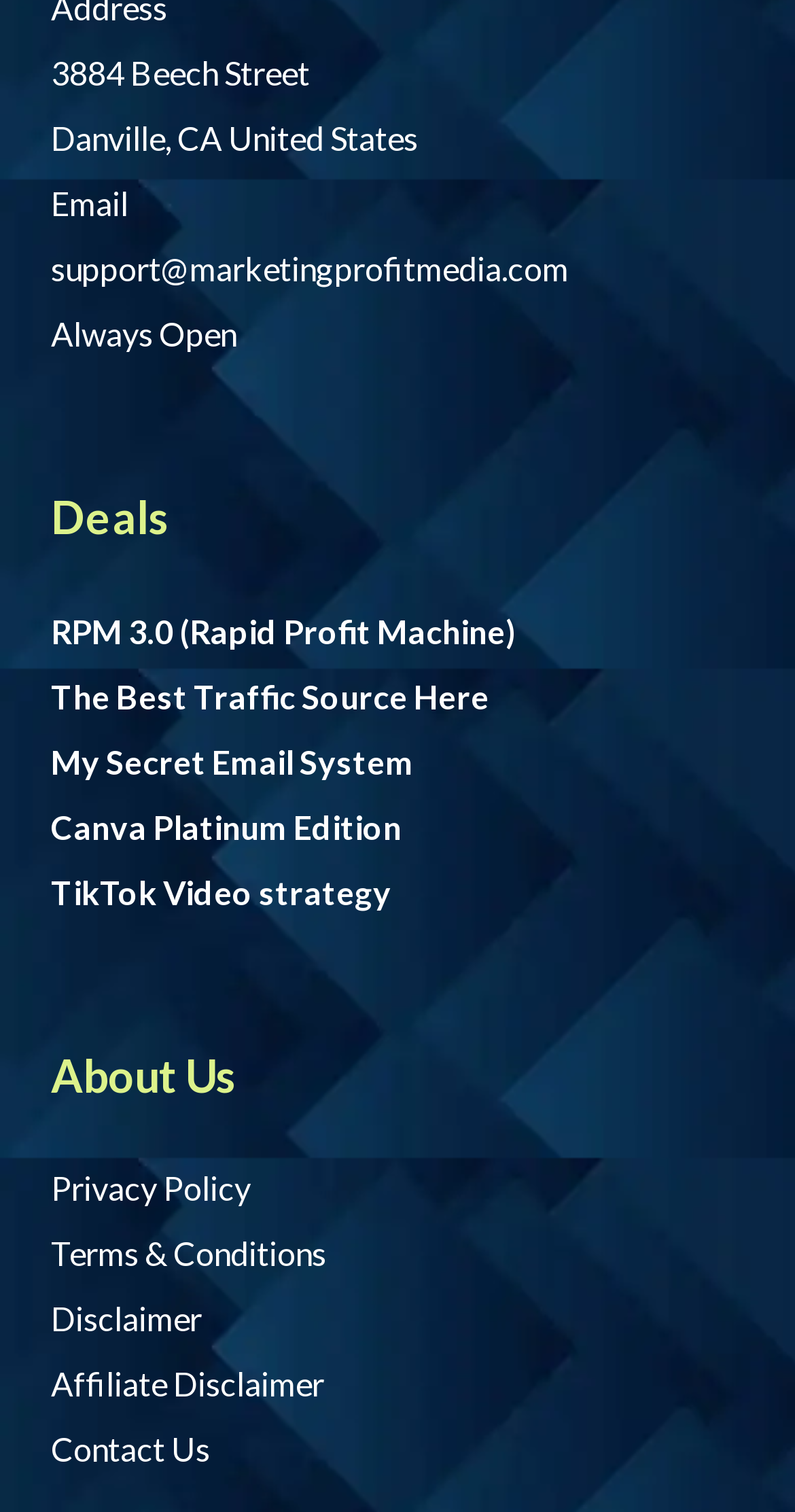Determine the bounding box coordinates of the clickable element to complete this instruction: "View RPM 3.0". Provide the coordinates in the format of four float numbers between 0 and 1, [left, top, right, bottom].

[0.064, 0.404, 0.649, 0.43]